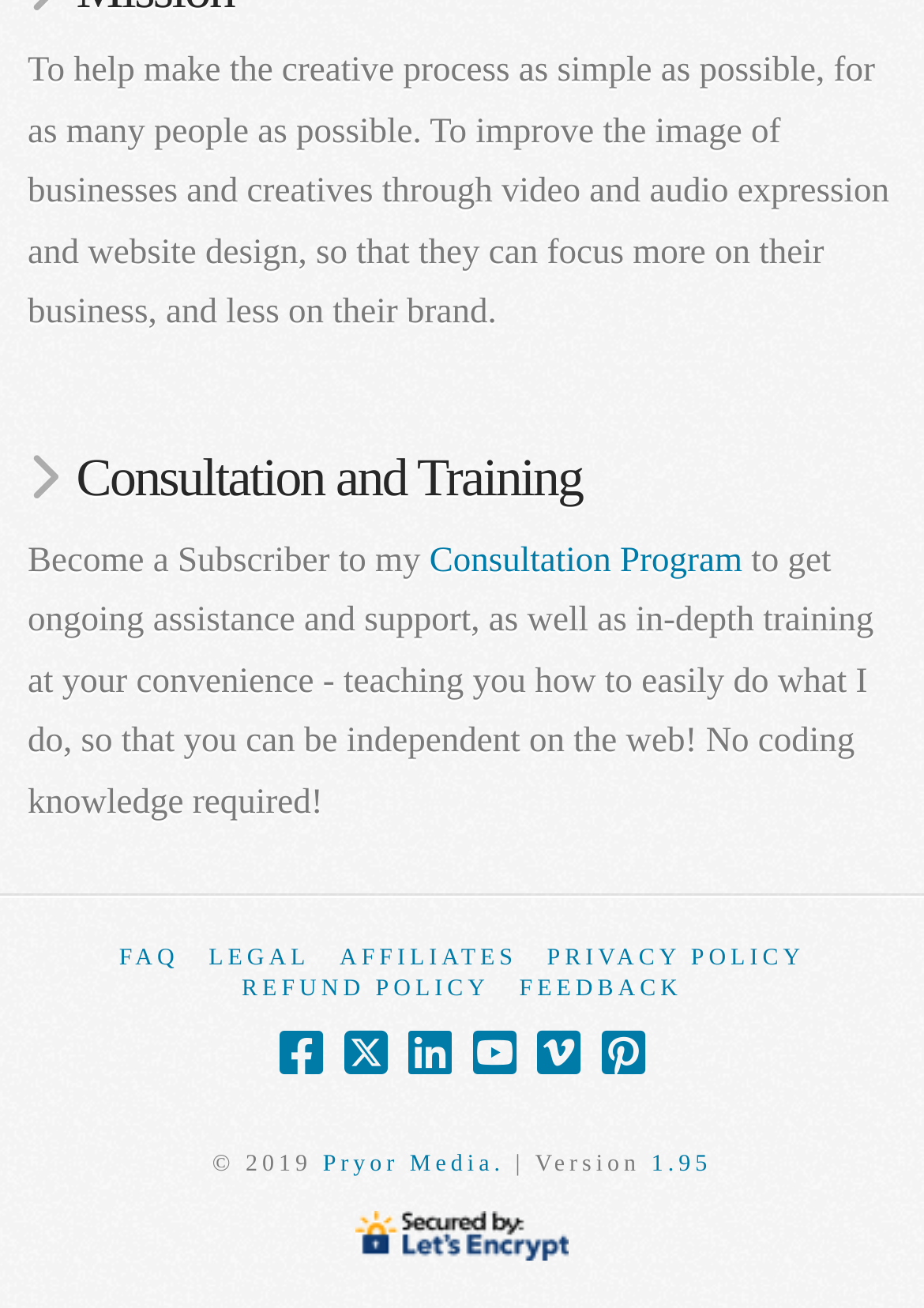Find the bounding box coordinates of the clickable area that will achieve the following instruction: "Check out the Facebook page".

[0.303, 0.787, 0.349, 0.825]